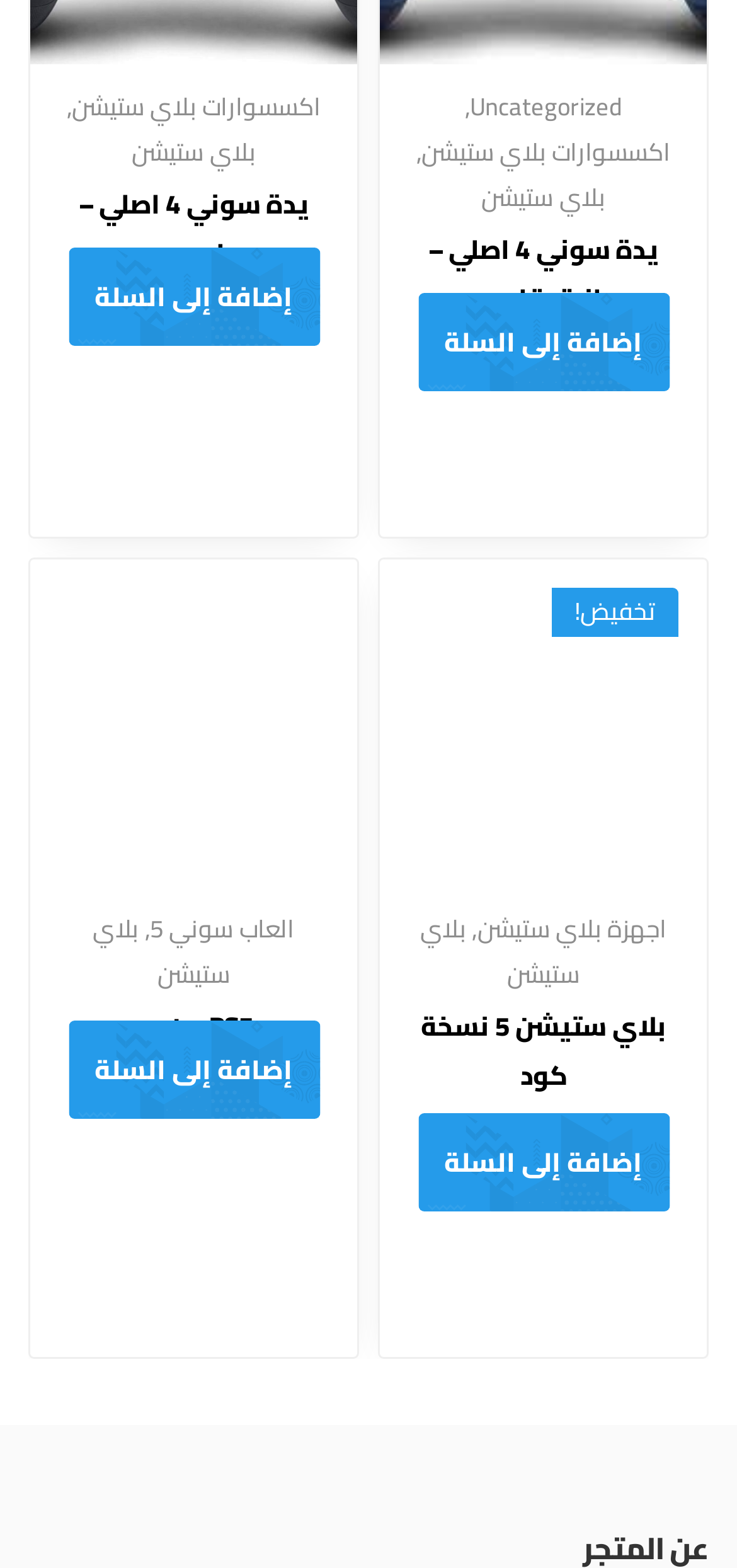How many links are there to add products to the shopping cart?
Provide a one-word or short-phrase answer based on the image.

4